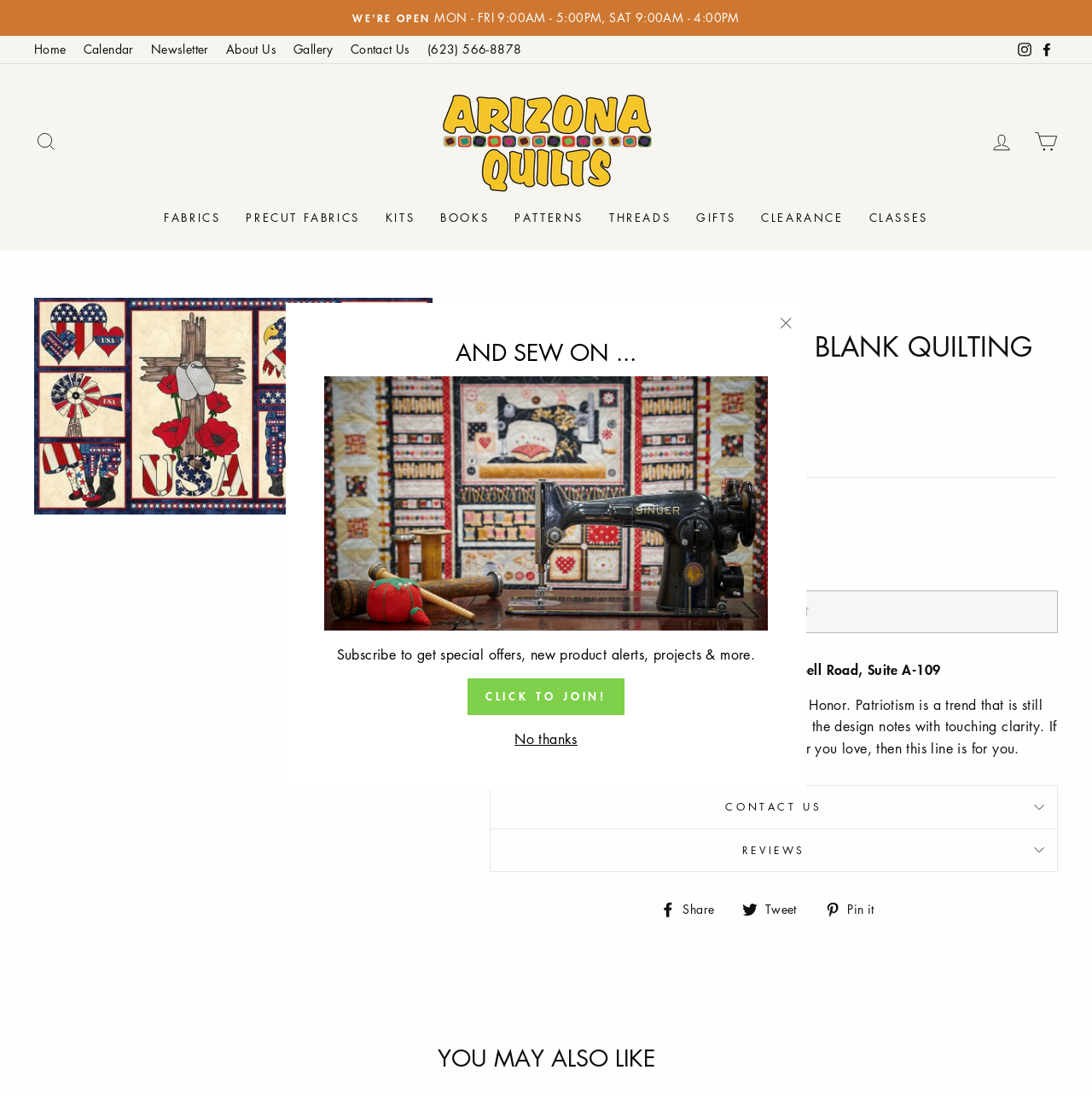Determine the coordinates of the bounding box for the clickable area needed to execute this instruction: "Contact us for more information".

[0.448, 0.714, 0.969, 0.753]